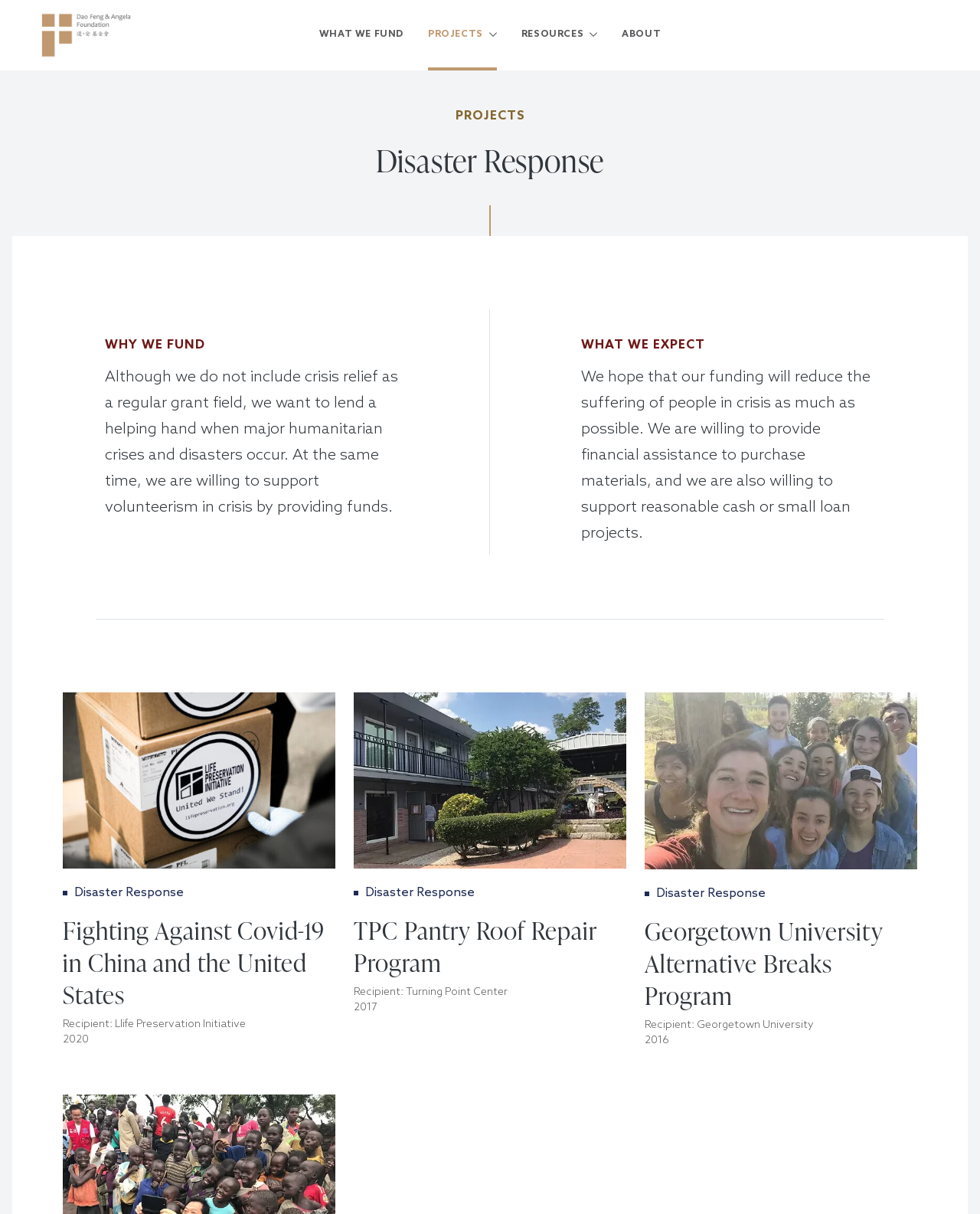Identify the bounding box for the UI element that is described as follows: "About".

[0.635, 0.0, 0.674, 0.058]